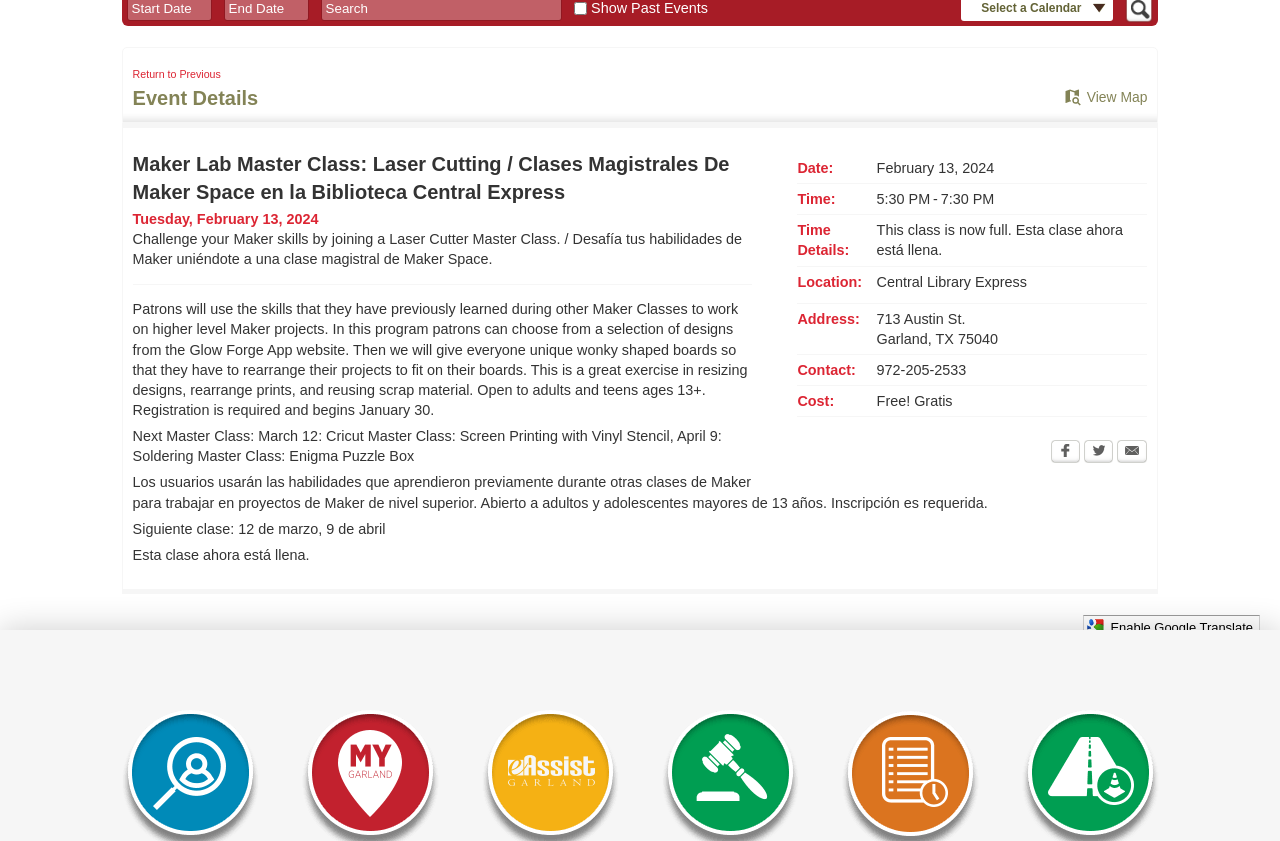Based on the element description View Map GoogleBing, identify the bounding box coordinates for the UI element. The coordinates should be in the format (top-left x, top-left y, bottom-right x, bottom-right y) and within the 0 to 1 range.

[0.831, 0.098, 0.896, 0.133]